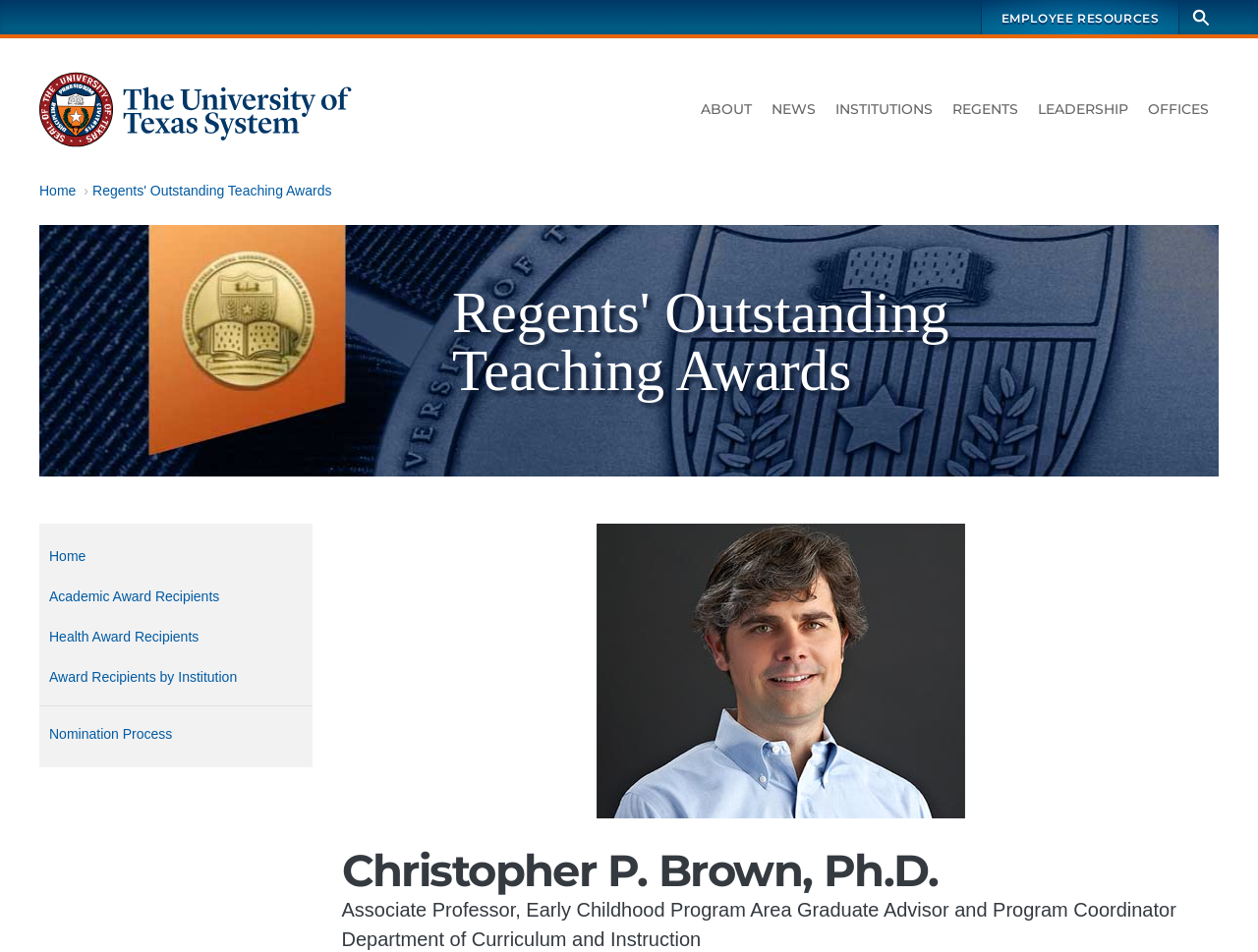Identify the bounding box coordinates of the element to click to follow this instruction: 'Visit the ABOUT page'. Ensure the coordinates are four float values between 0 and 1, provided as [left, top, right, bottom].

[0.549, 0.098, 0.605, 0.132]